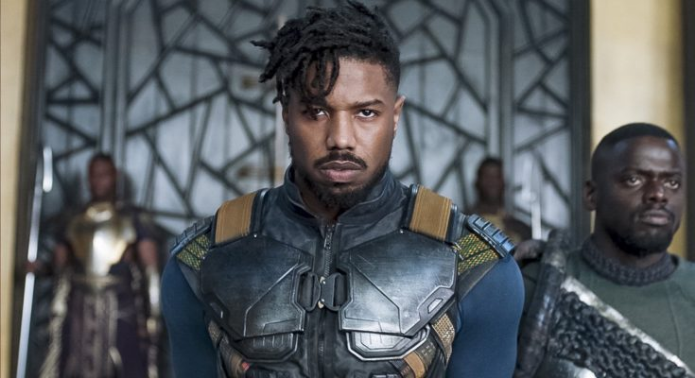Explain what is happening in the image with as much detail as possible.

The image captures a dramatic moment from the film "Black Panther," showcasing the character Erik Killmonger, portrayed by Michael B. Jordan, who stands front and center with an intense expression. He wears a sleek, armored suit that highlights his powerful physique, reflecting his formidable presence in the narrative. Behind him are two other characters, adding to the scene's gravity and hinting at the complexities of loyalty and power within the storyline. This striking visual emphasizes the film's themes of identity, conflict, and heritage, central to its critical acclaim and cultural impact recognized in various lists of the best films of 2018.